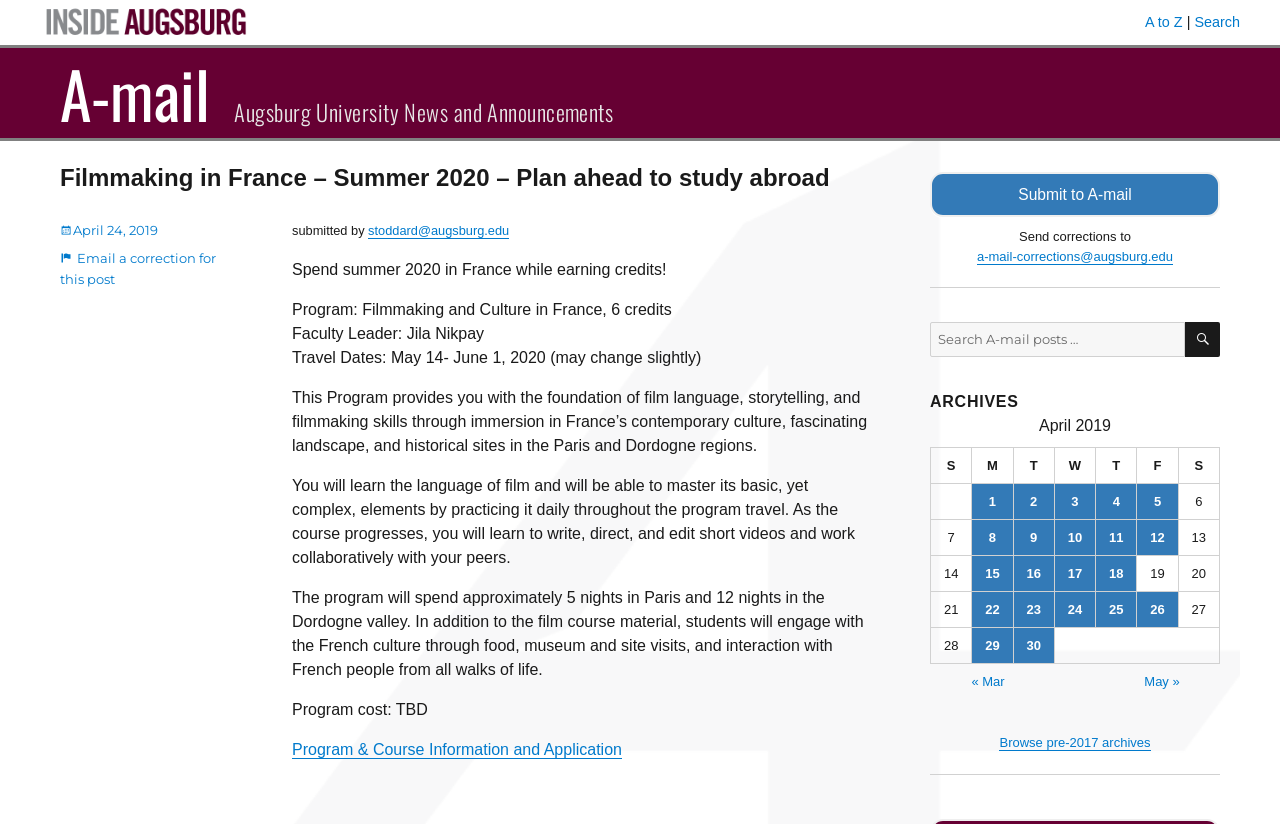Please specify the bounding box coordinates of the clickable section necessary to execute the following command: "Email a correction for this post".

[0.047, 0.303, 0.169, 0.348]